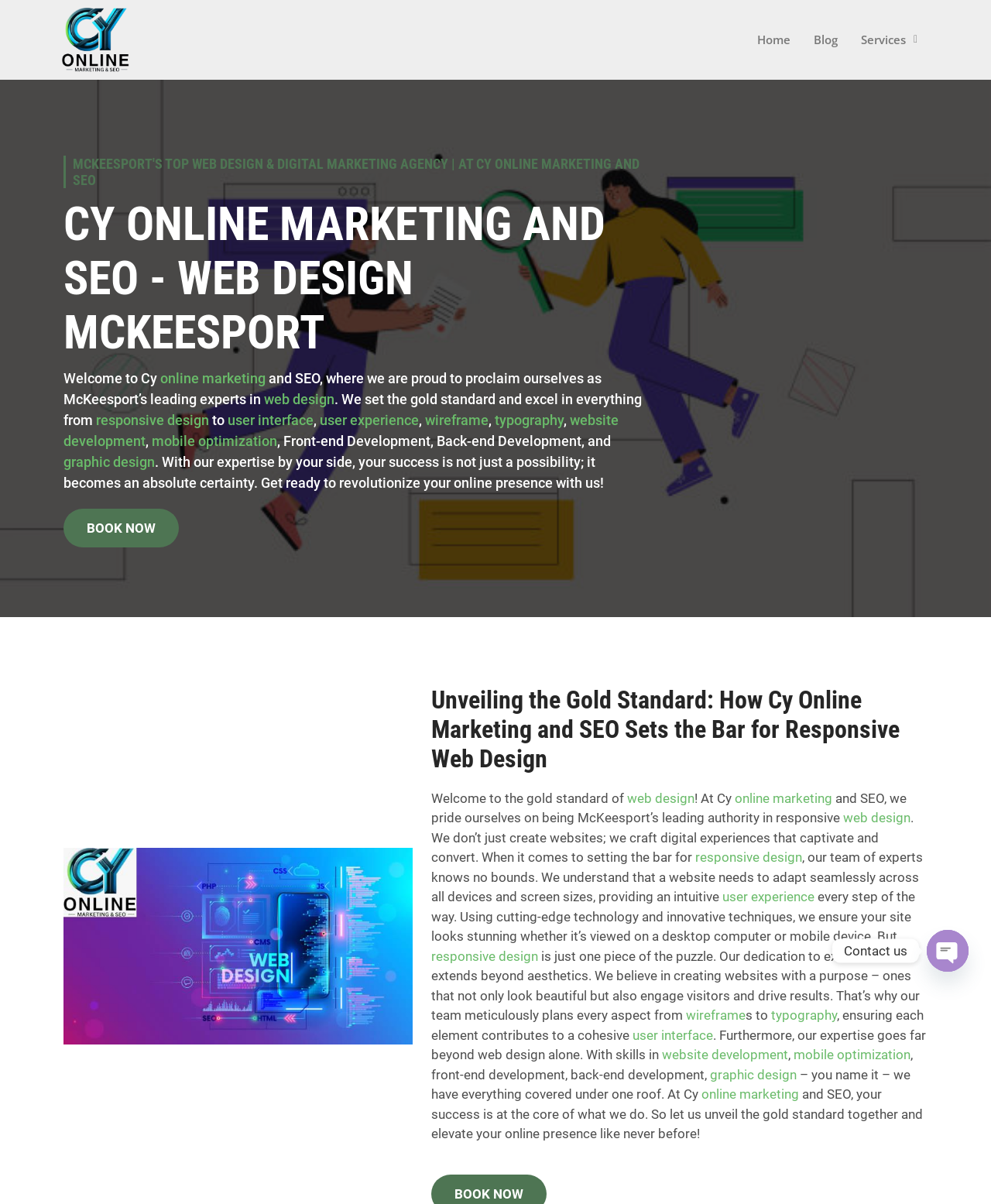Locate the bounding box coordinates of the UI element described by: "online marketing". Provide the coordinates as four float numbers between 0 and 1, formatted as [left, top, right, bottom].

[0.741, 0.656, 0.84, 0.669]